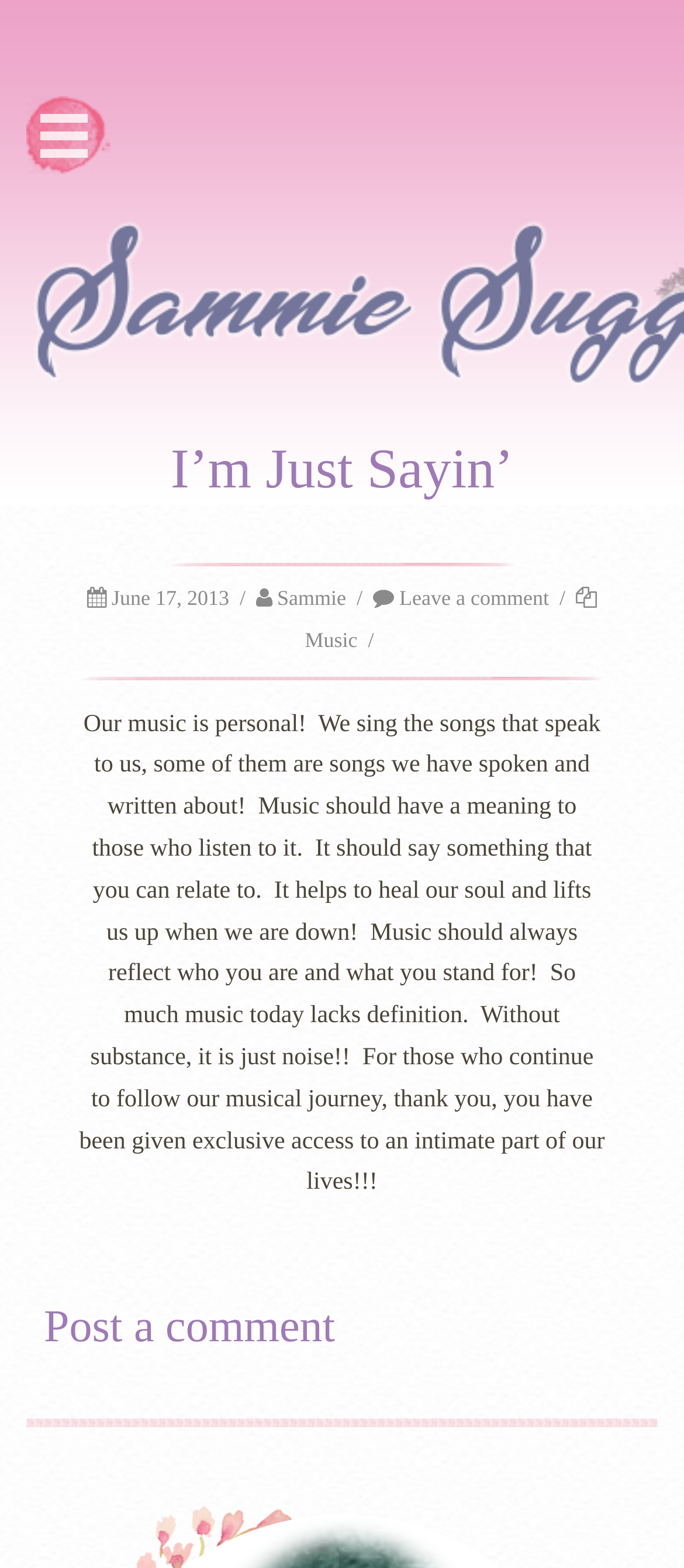What is the purpose of music according to the author?
Refer to the image and provide a concise answer in one word or phrase.

To heal and lift up